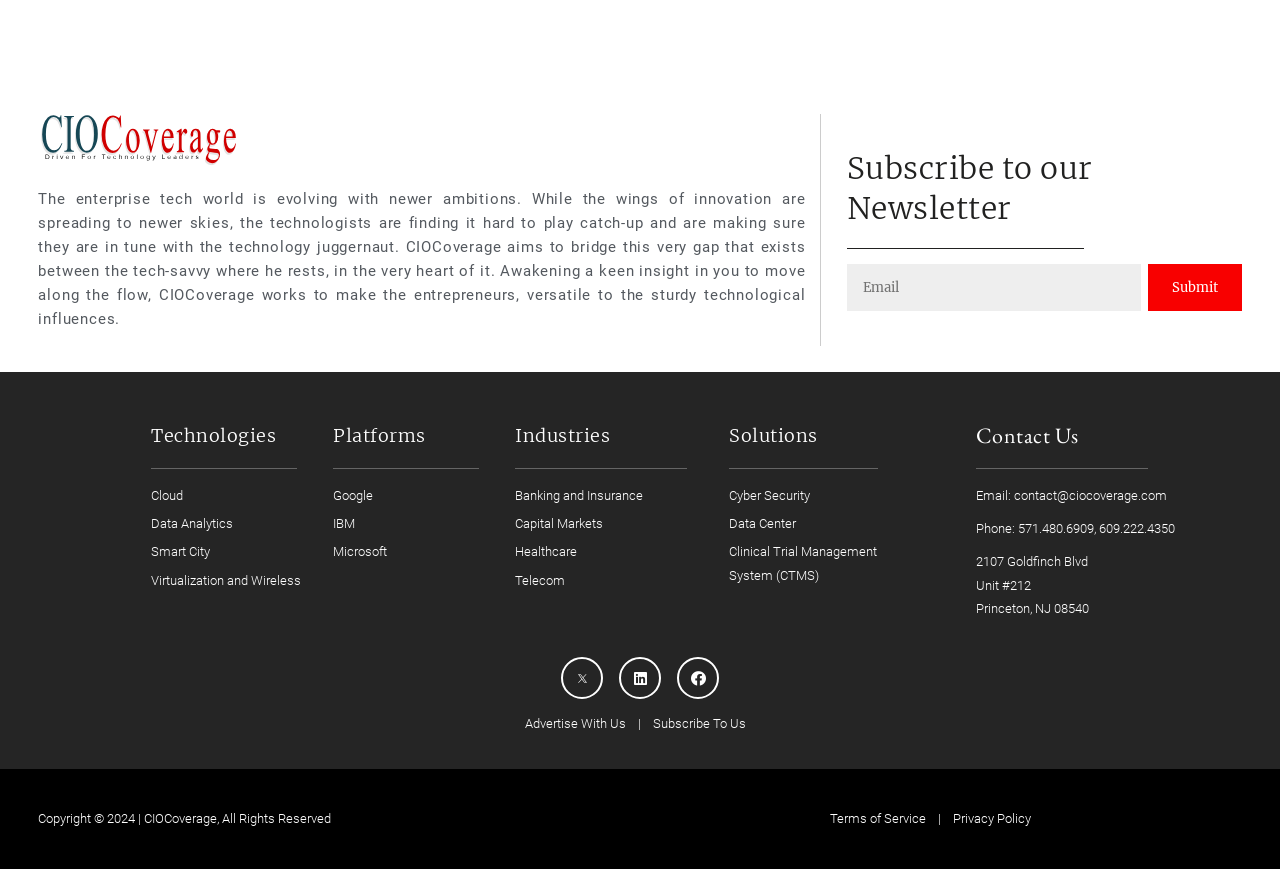Please identify the bounding box coordinates of the element I need to click to follow this instruction: "View terms of service".

[0.649, 0.933, 0.724, 0.951]